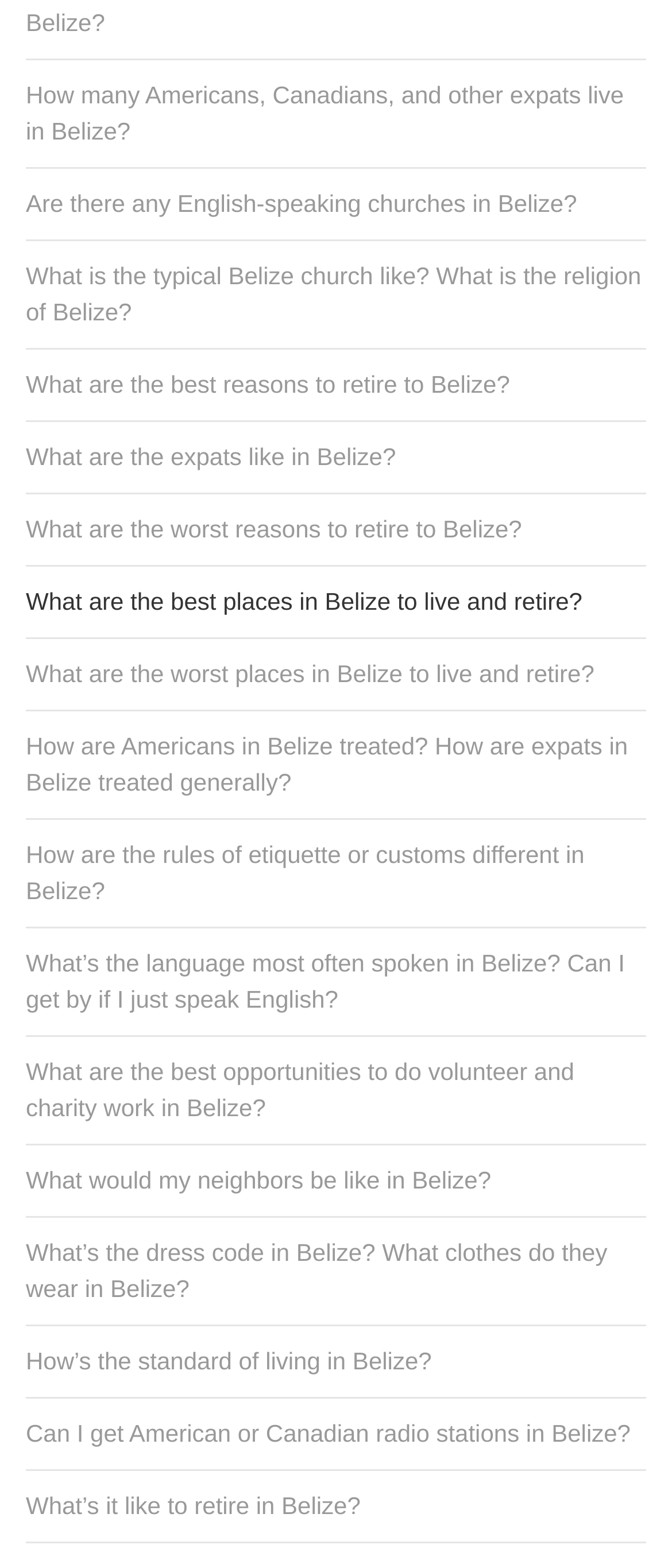Do the links on this webpage have a common theme?
Provide an in-depth and detailed answer to the question.

After reviewing the text of the links, I noticed that they all share a common theme of providing information about living in Belize, which suggests that the webpage is a resource for people interested in moving to or living in Belize.